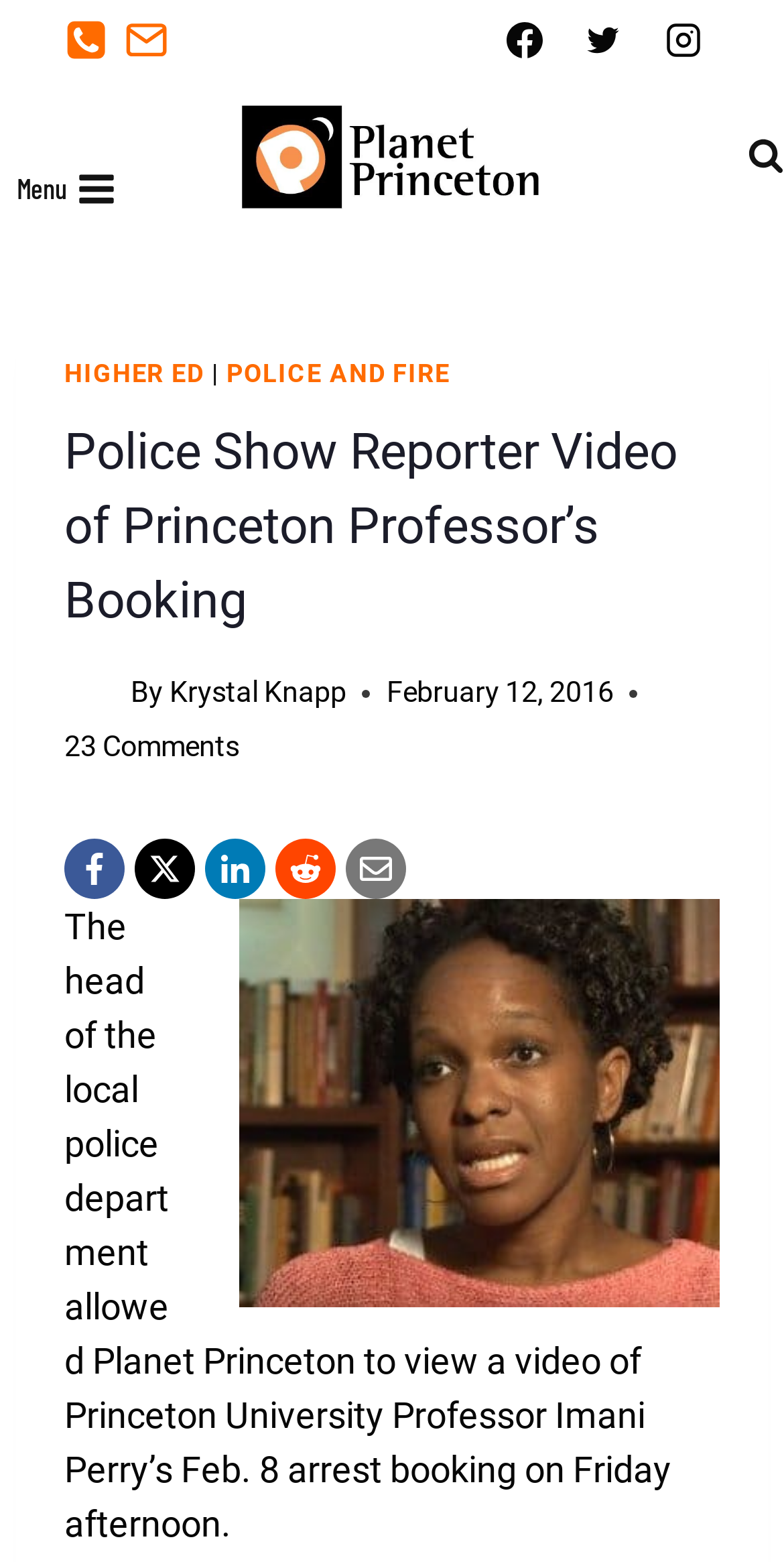Elaborate on the different components and information displayed on the webpage.

The webpage appears to be a news article from a local news website, Princeton, NJ local news. At the top, there are four social media links, including Phone, Email, Facebook, and Twitter, accompanied by their respective icons. Below these links, there is a menu button on the left and a search button on the right.

The main content of the webpage is an article about Princeton University Professor Imani Perry's arrest booking. The article's title, "Police Show Reporter Video of Princeton Professor's Booking", is prominently displayed at the top. Below the title, there is a section with links to various categories, including HIGHER ED and POLICE AND FIRE.

The article's author, Krystal Knapp, is credited below the title, along with the date of publication, February 12, 2016. The article's content is summarized in a single paragraph, which describes the head of the local police department allowing Planet Princeton to view a video of Professor Imani Perry's arrest booking.

To the right of the article's content, there is an image of Professor Imani Perry. Below the image, there are links to share the article on various social media platforms, including Facebook, LinkedIn, Reddit, and Email. At the very bottom of the page, there are 23 comments on the article.

Overall, the webpage is a news article with a clear structure, featuring a prominent title, author information, and social media links.